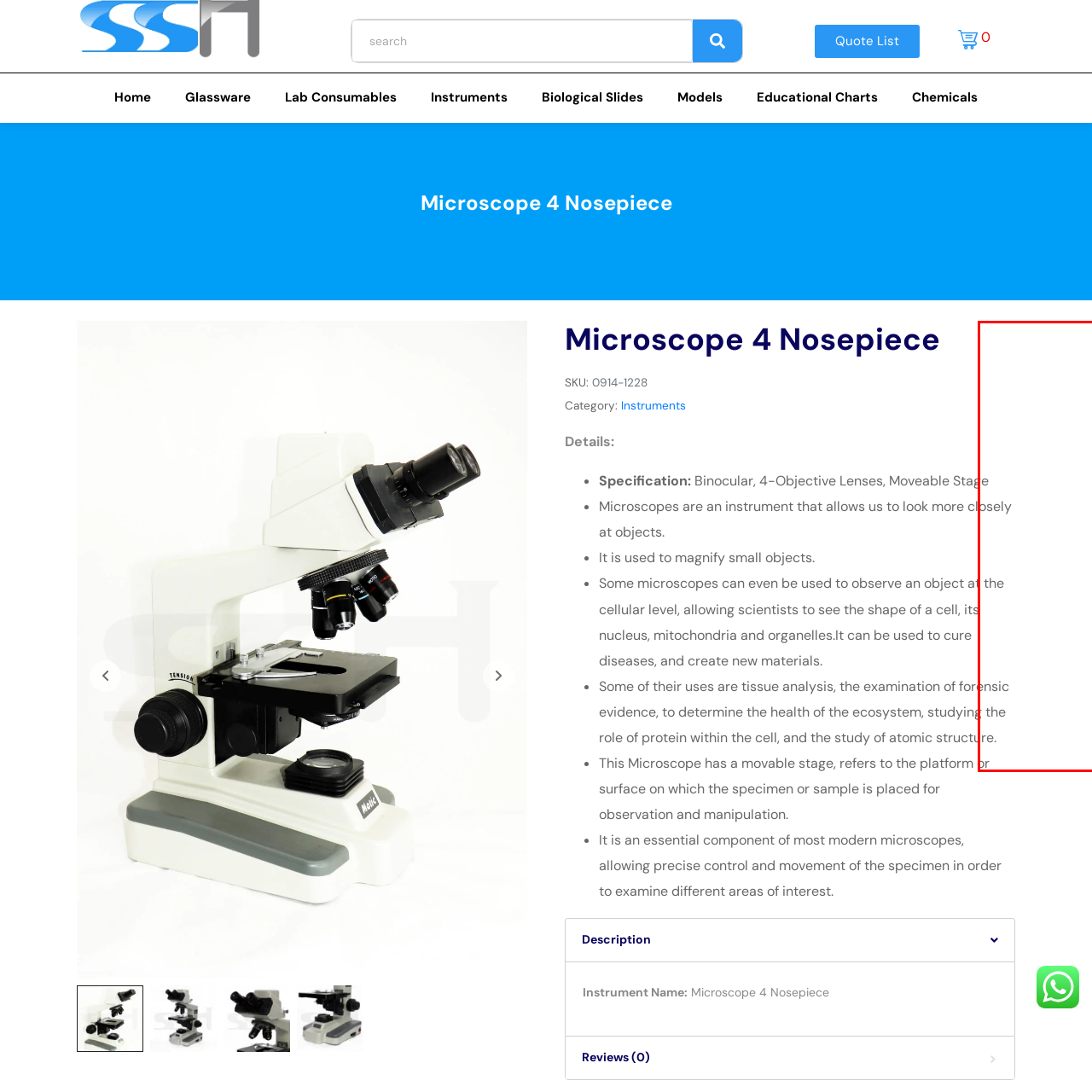Generate a meticulous caption for the image that is highlighted by the red boundary line.

The image highlights a microscope, particularly focusing on its ability to magnify objects for detailed examination. It is part of the description for a product listed as the "Microscope 4 Nosepiece." This microscope is equipped with four objective lenses and a moveable stage, emphasizing its functionality for observing specimens closely. The key features noted include its use in tissue analysis, examining forensic evidence, studying cellular structures, and applications in various scientific fields. The image serves as a visual representation of the intricate design and essential role of microscopes in scientific research and education.